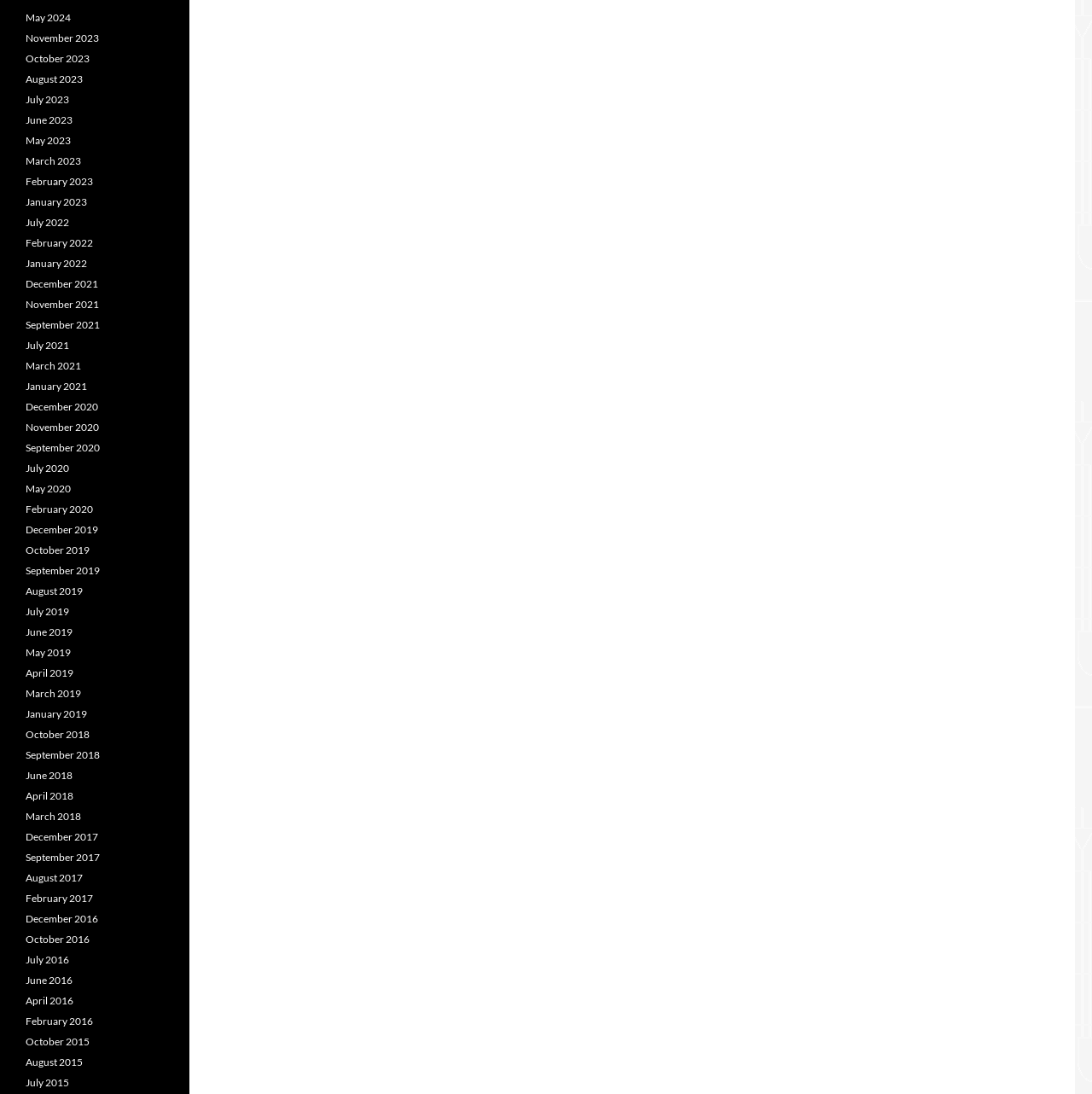Please provide a brief answer to the question using only one word or phrase: 
How many links are there in total?

53